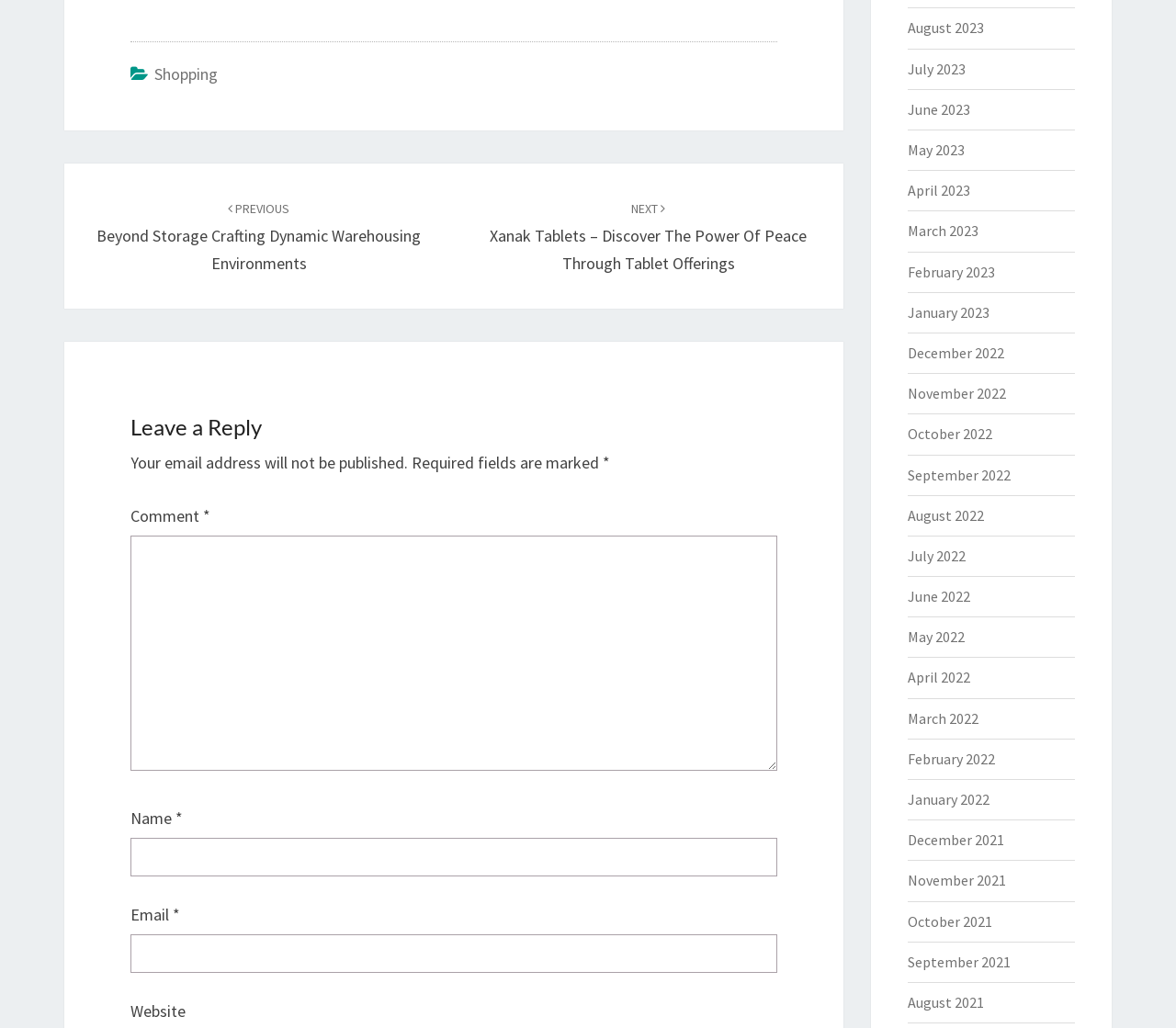What is the purpose of the footer section?
Kindly offer a comprehensive and detailed response to the question.

I found the footer section contains a separator and a link to 'Shopping', which suggests that the purpose of the footer section is for navigation.